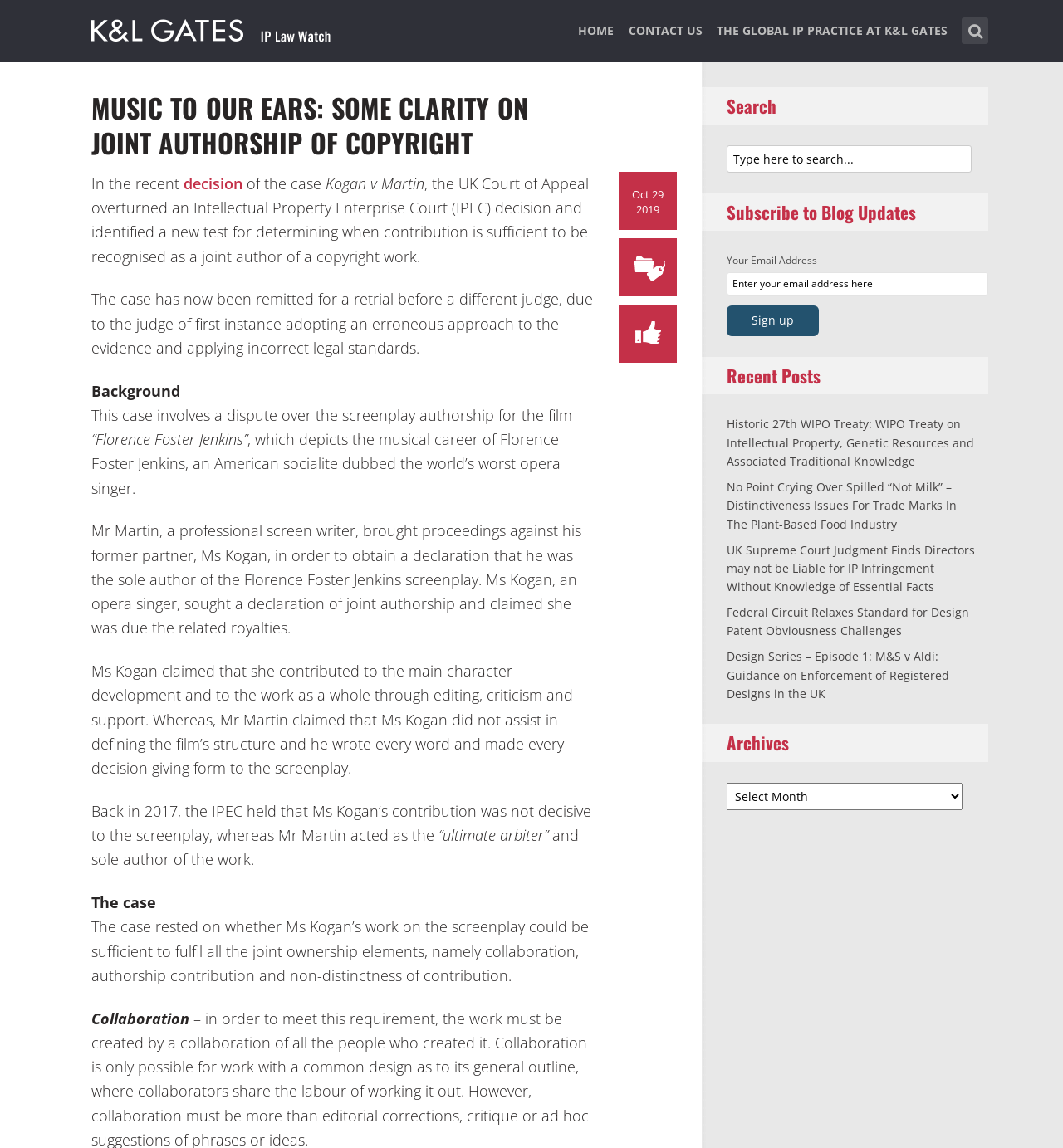What is the purpose of the 'Subscribe to Blog Updates' section?
Deliver a detailed and extensive answer to the question.

The 'Subscribe to Blog Updates' section allows users to enter their email address to receive updates on the blog, as indicated by the 'Enter your email address here' textbox and the 'Sign up' button.